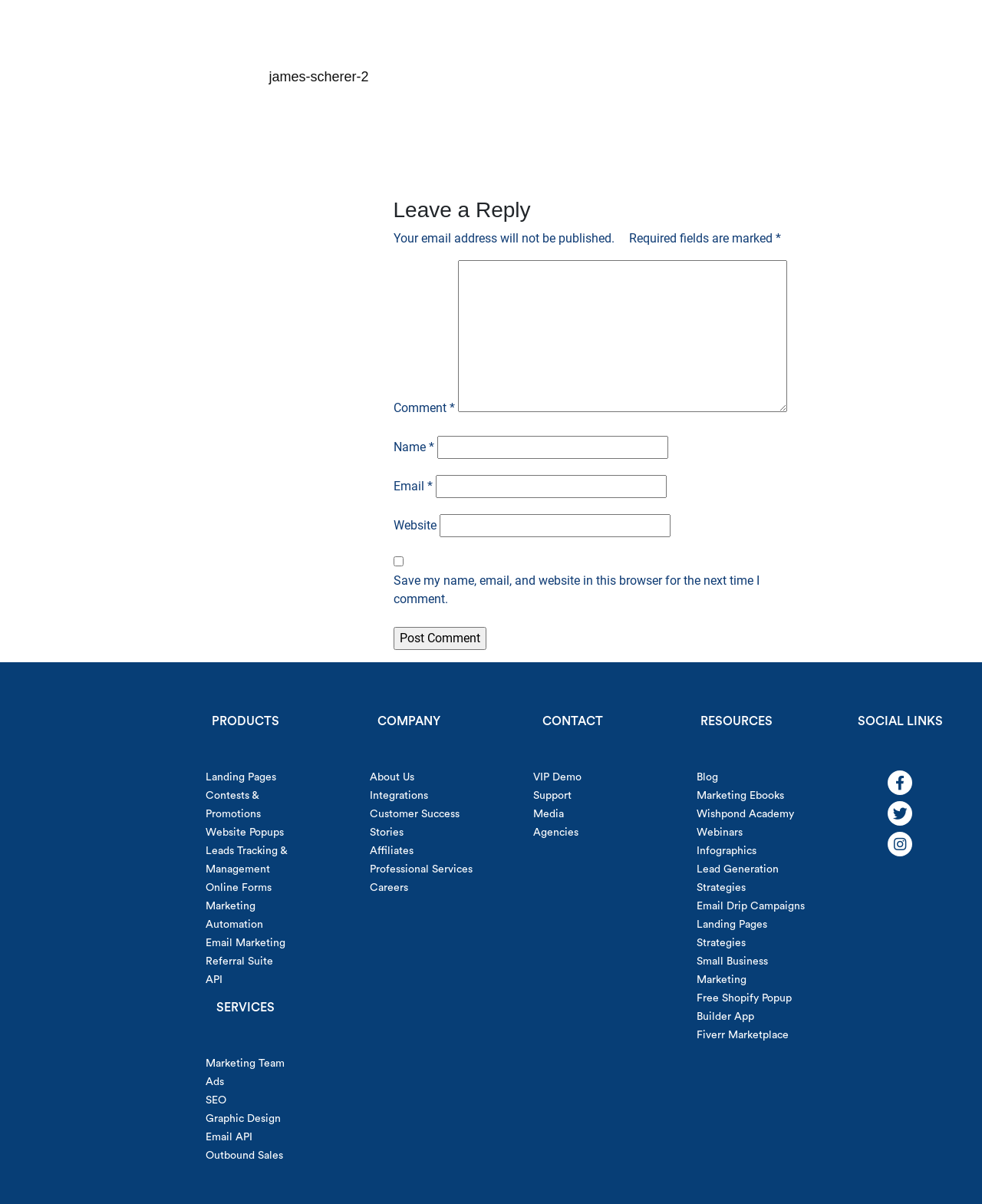Using the provided element description, identify the bounding box coordinates as (top-left x, top-left y, bottom-right x, bottom-right y). Ensure all values are between 0 and 1. Description: Free Shopify Popup Builder App

[0.71, 0.825, 0.806, 0.849]